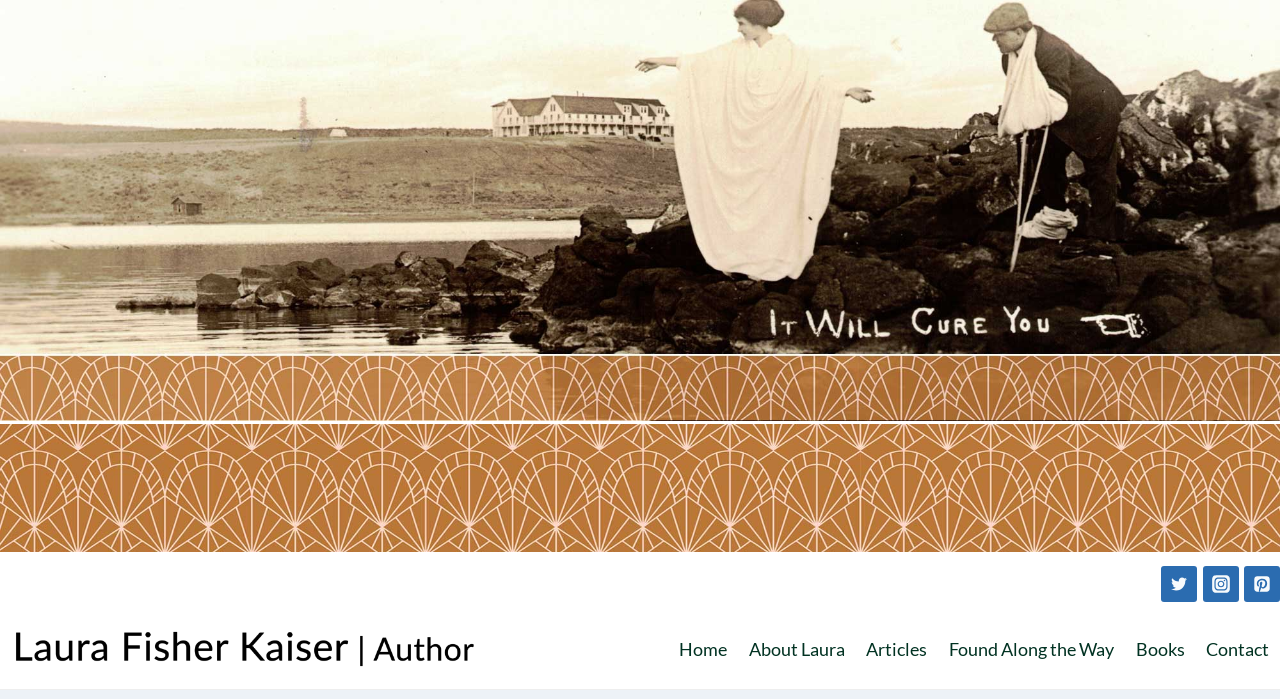Answer the question using only a single word or phrase: 
What is the writer's name?

Laura Fisher Kaiser